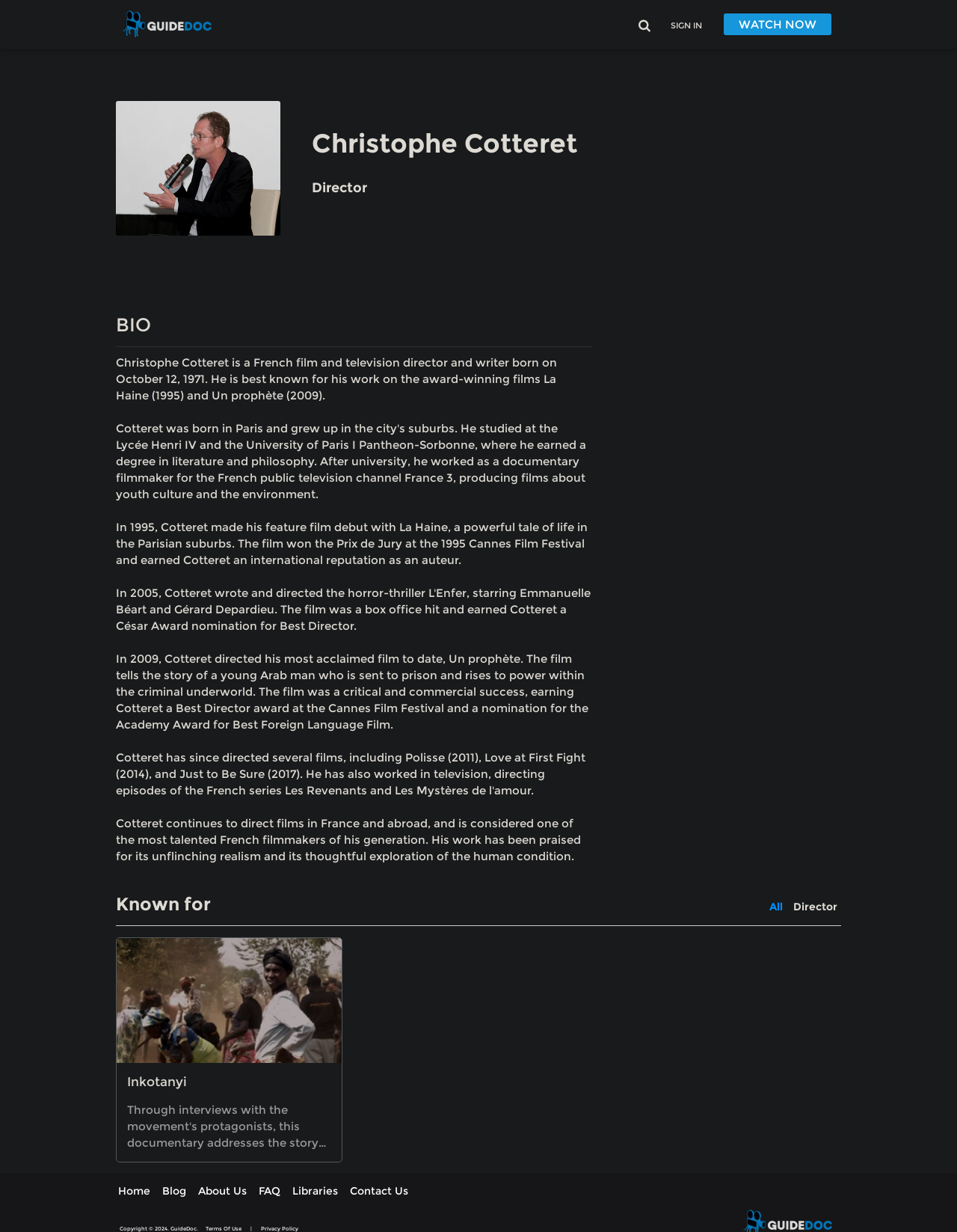Can you identify the bounding box coordinates of the clickable region needed to carry out this instruction: 'Read Christophe Cotteret's bio'? The coordinates should be four float numbers within the range of 0 to 1, stated as [left, top, right, bottom].

[0.121, 0.246, 0.618, 0.282]